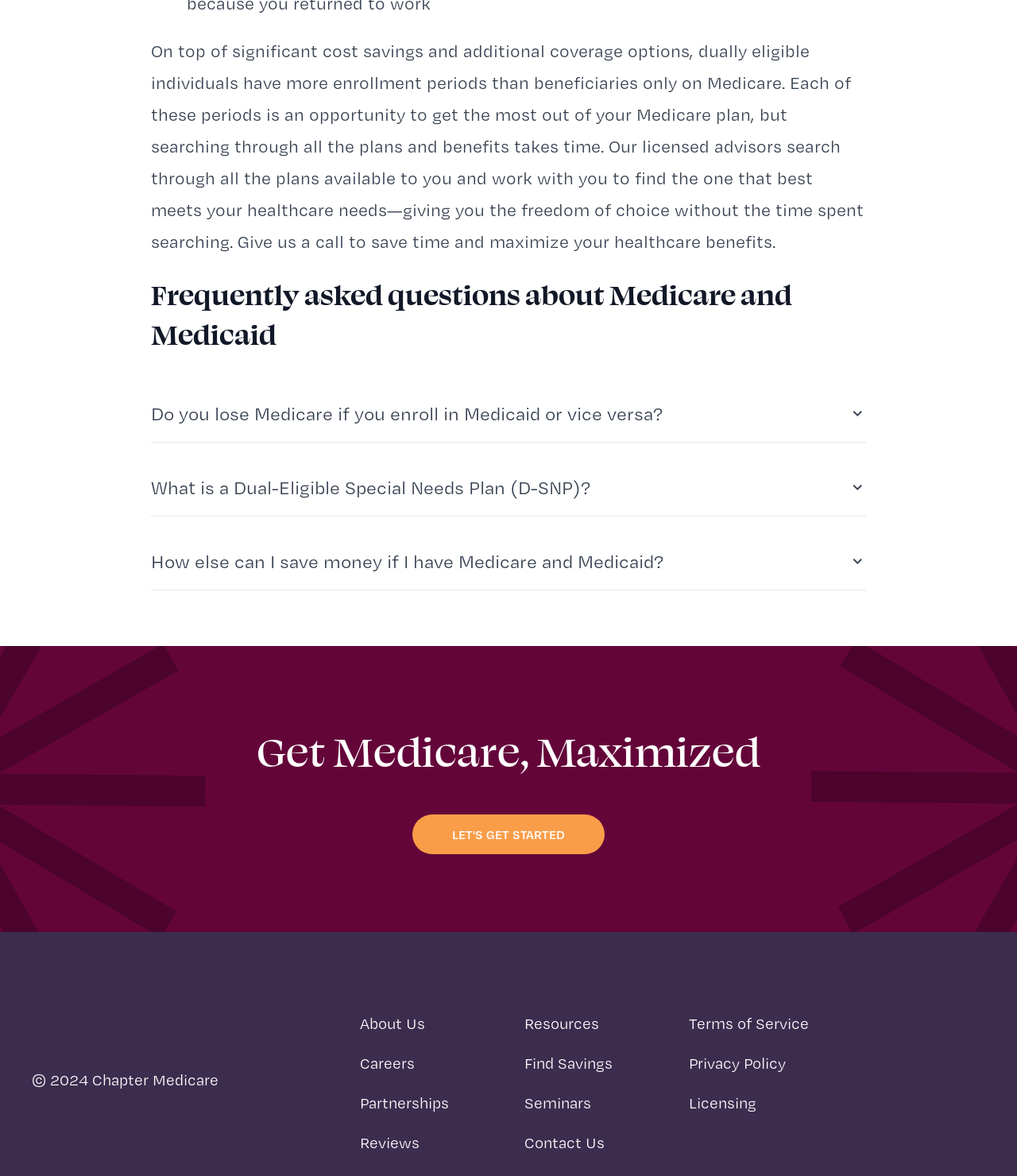Use a single word or phrase to answer the question:
How many social media links are available on this webpage?

2